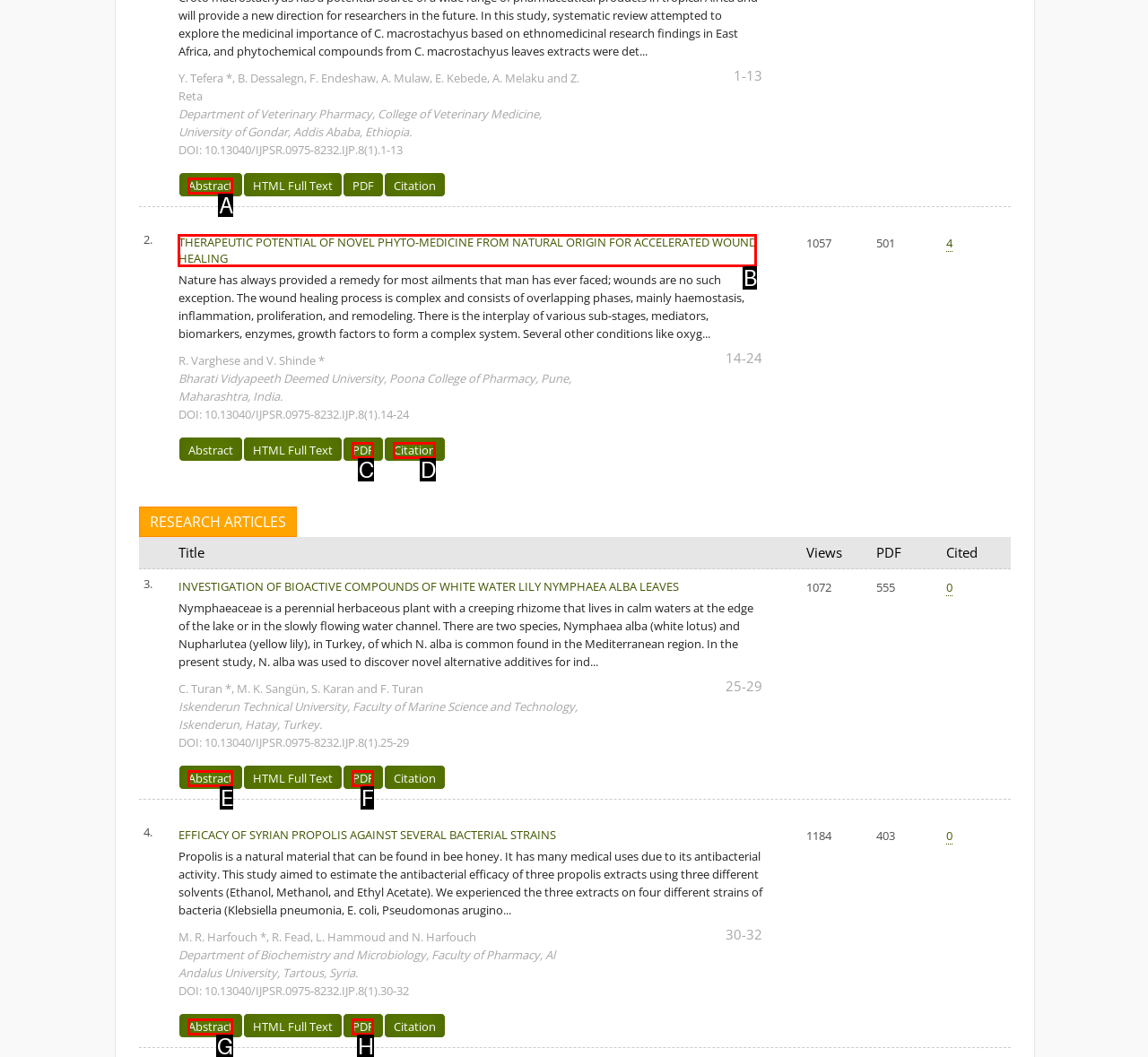Tell me which one HTML element best matches the description: Abstract
Answer with the option's letter from the given choices directly.

E